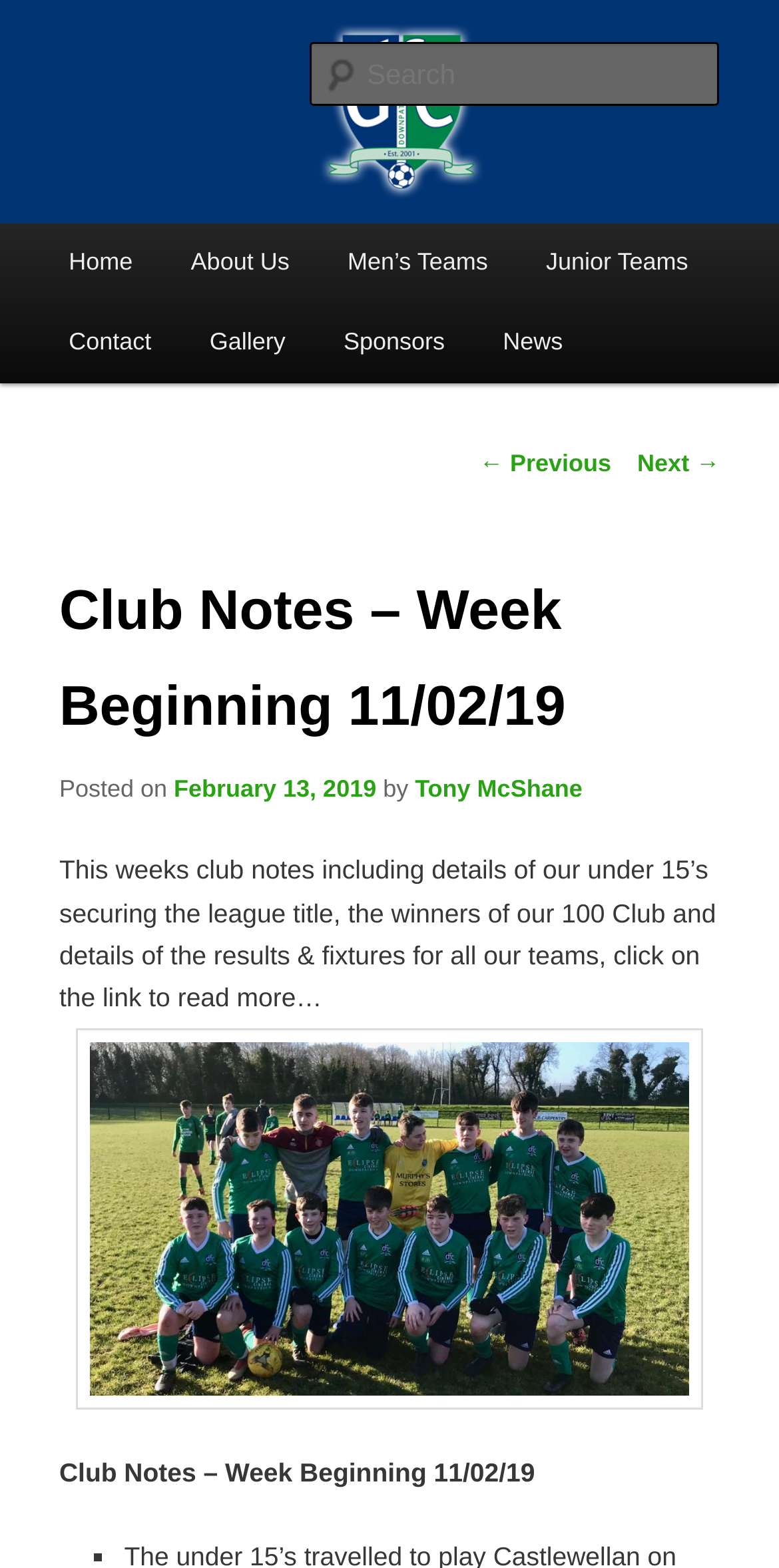What is the title of the latest article?
Provide a short answer using one word or a brief phrase based on the image.

Club Notes – Week Beginning 11/02/19